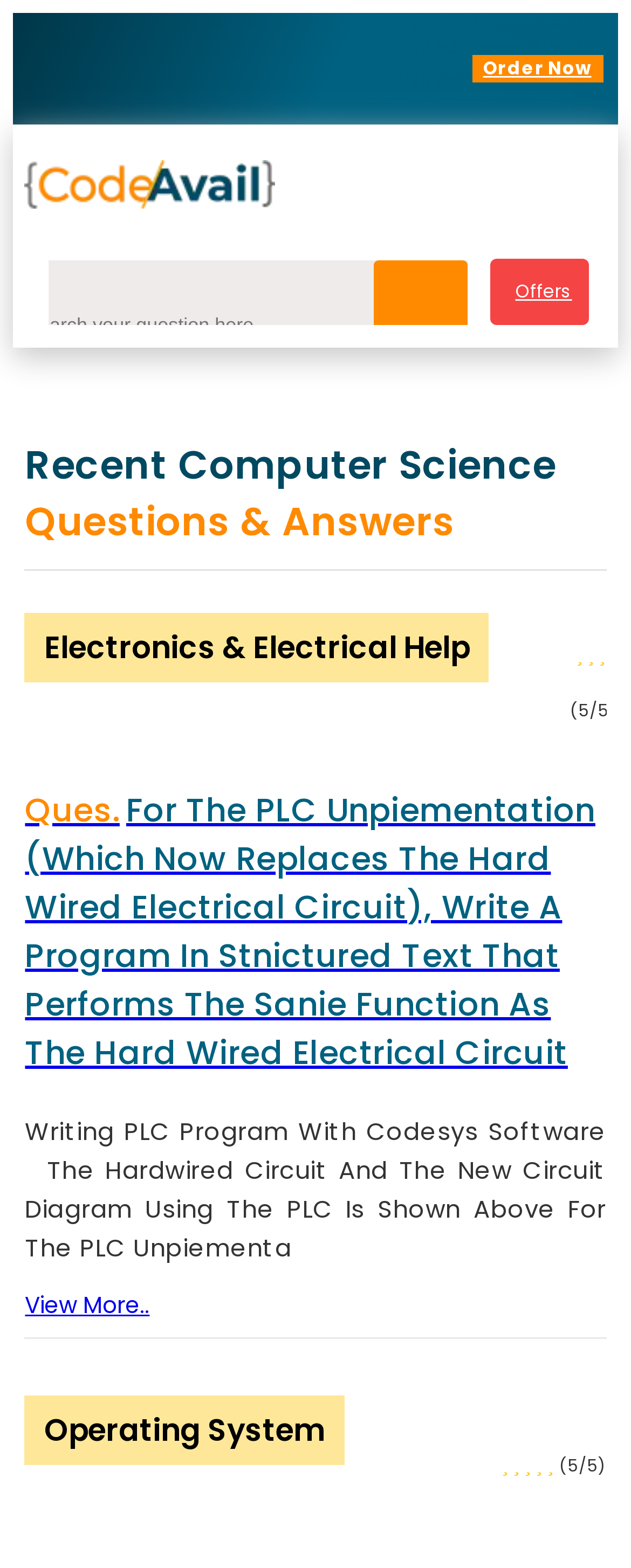Locate the bounding box coordinates of the area to click to fulfill this instruction: "Upload a file". The bounding box should be presented as four float numbers between 0 and 1, in the order [left, top, right, bottom].

[0.262, 0.597, 0.769, 0.615]